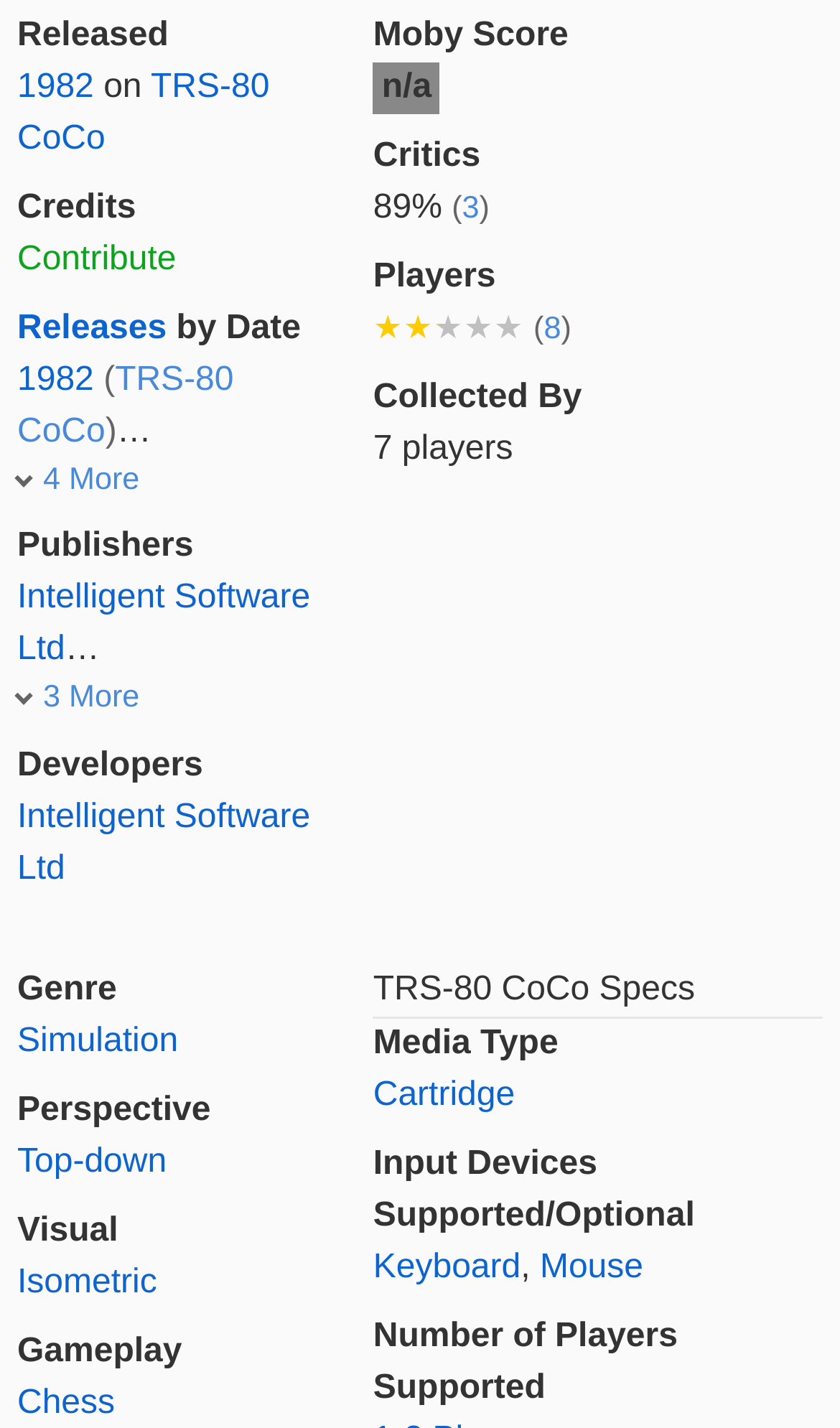Pinpoint the bounding box coordinates of the element to be clicked to execute the instruction: "View 'TRS-80 CoCo' details".

[0.021, 0.048, 0.321, 0.11]